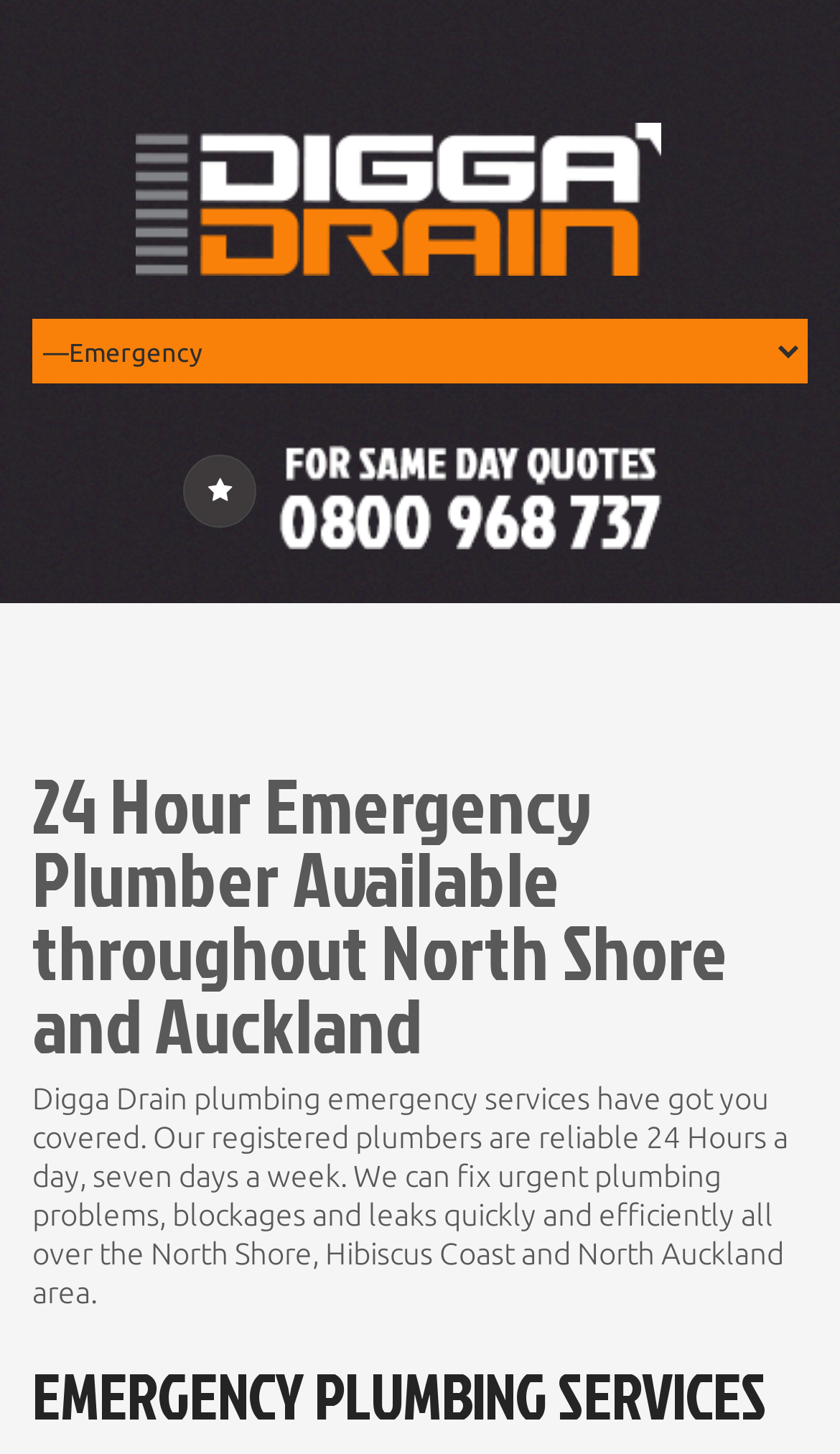Please specify the bounding box coordinates in the format (top-left x, top-left y, bottom-right x, bottom-right y), with all values as floating point numbers between 0 and 1. Identify the bounding box of the UI element described by: alt="0800"

[0.321, 0.328, 0.79, 0.347]